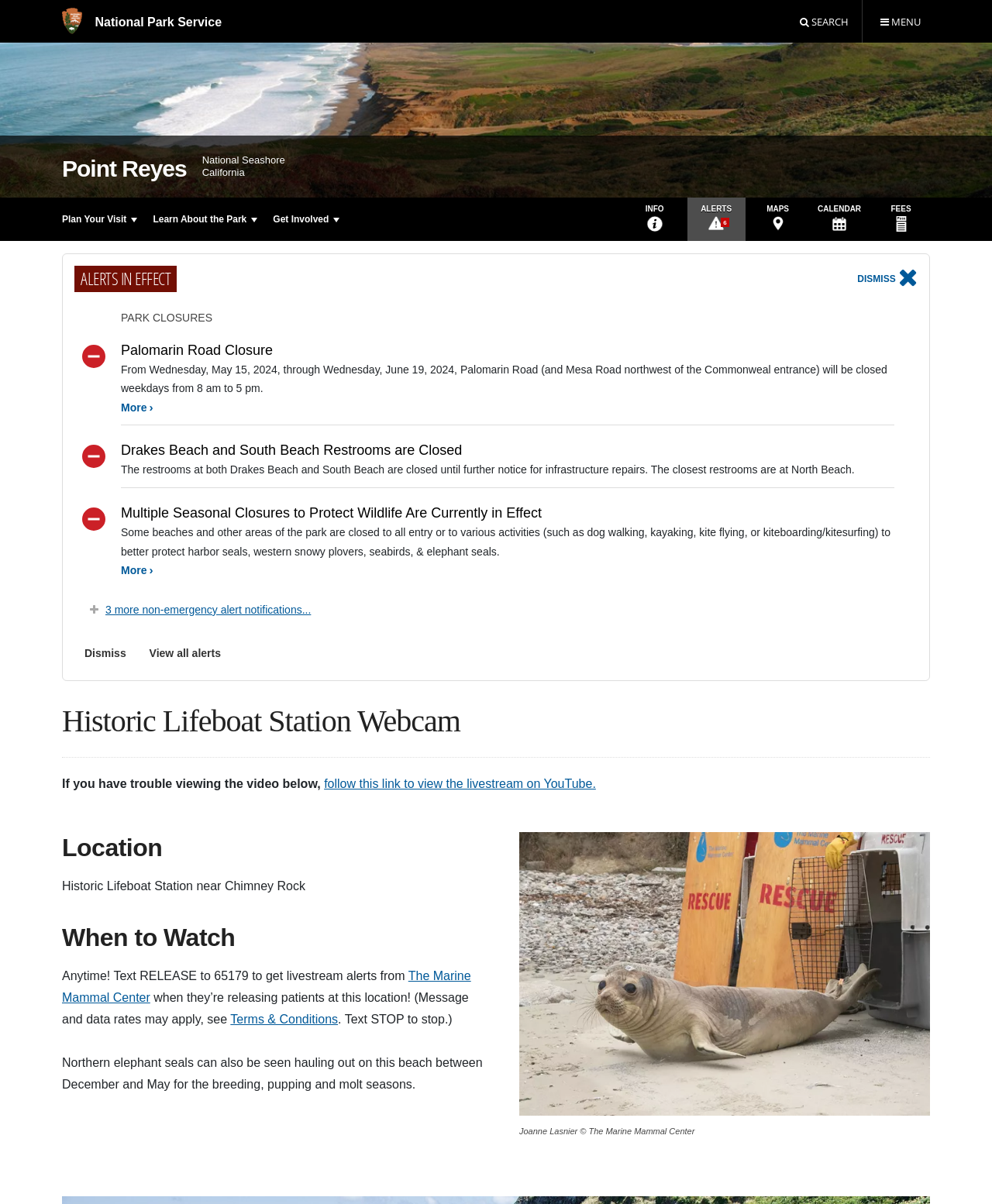What is the purpose of the webcam?
Based on the screenshot, respond with a single word or phrase.

To watch marine life